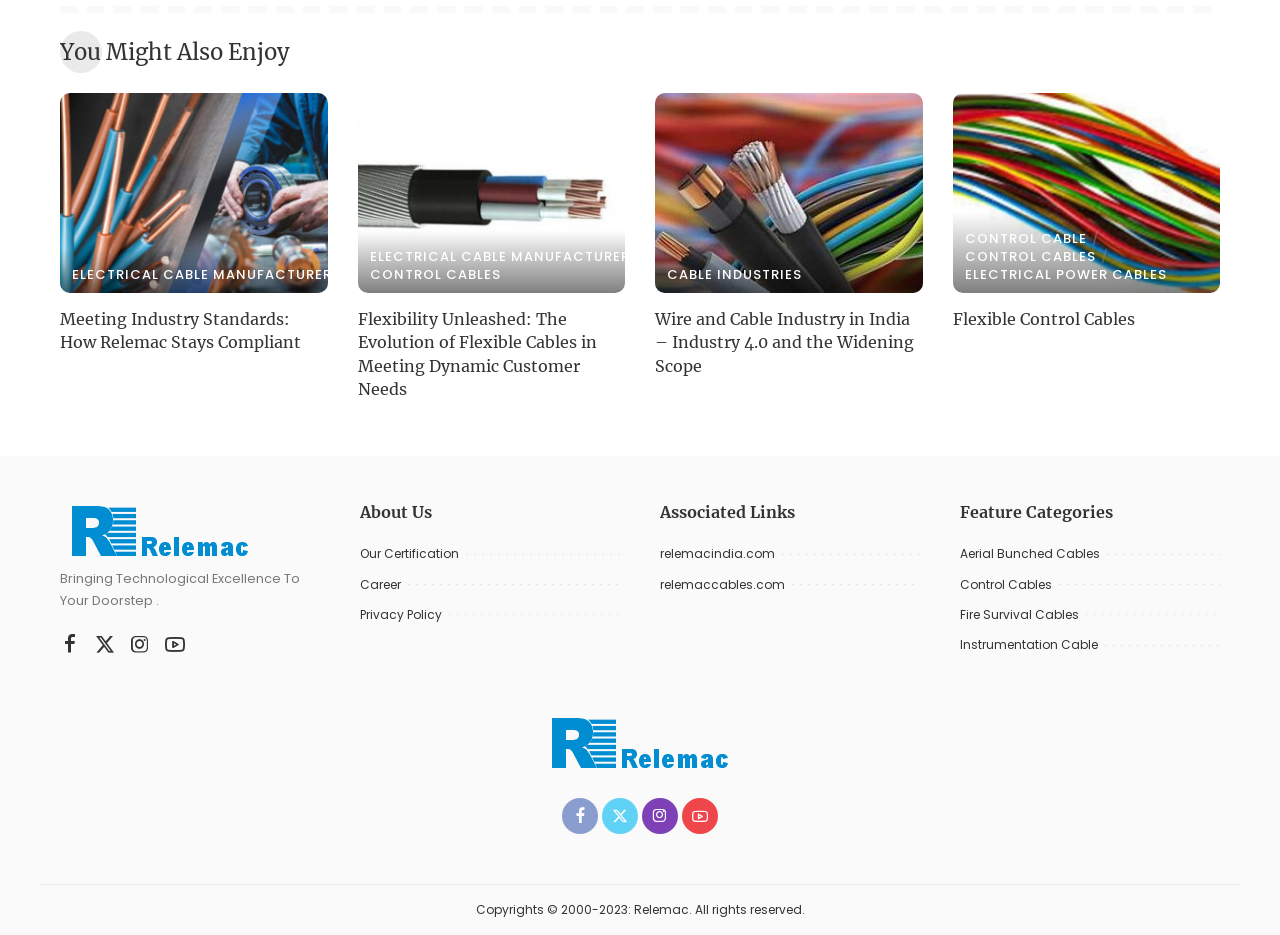Identify the bounding box coordinates of the region I need to click to complete this instruction: "Click on 'Meeting Industry Standards: How Relemac Stays Compliant'".

[0.047, 0.099, 0.256, 0.314]